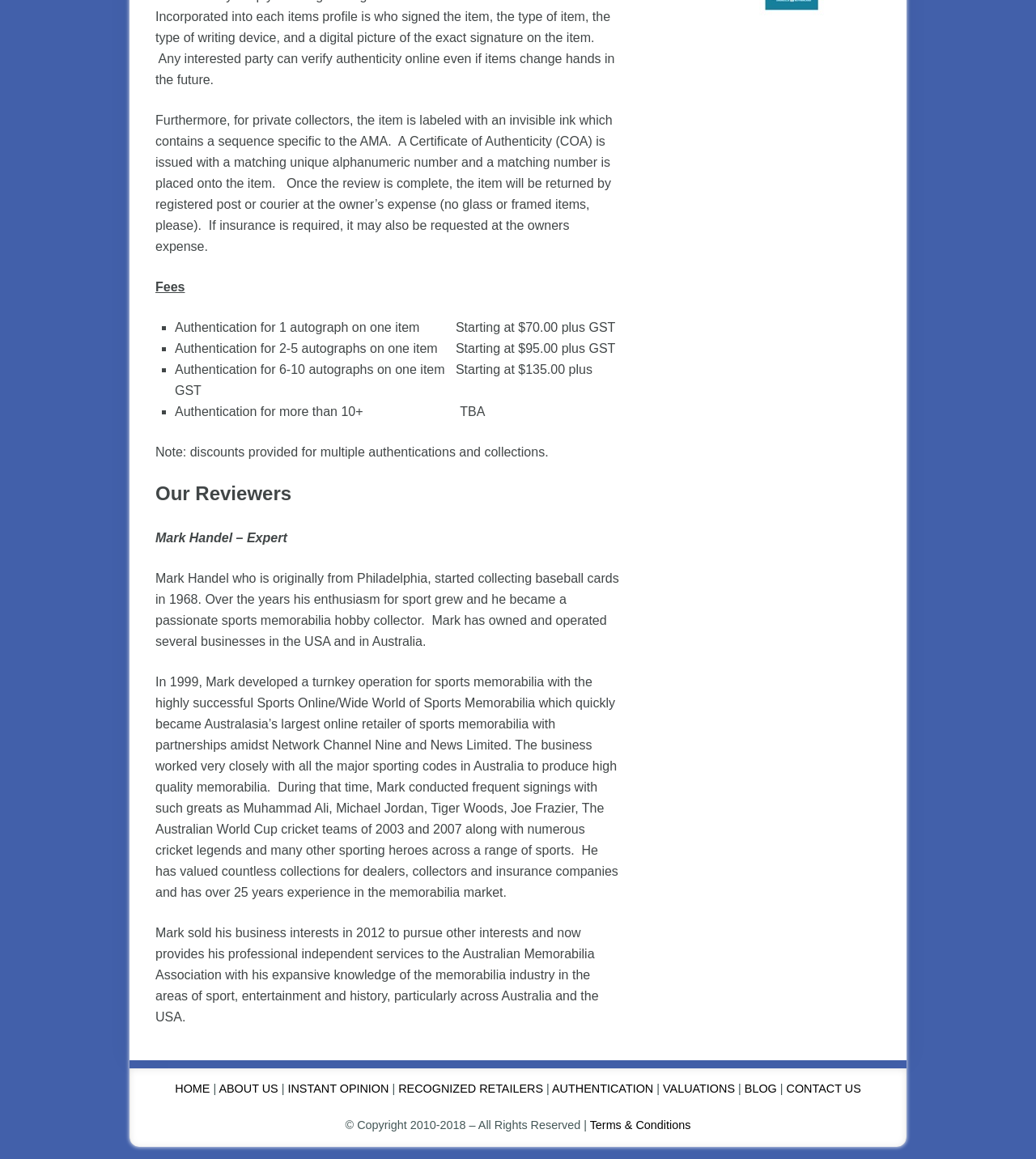What is the purpose of the Certificate of Authenticity?
Refer to the image and respond with a one-word or short-phrase answer.

Verify item authenticity